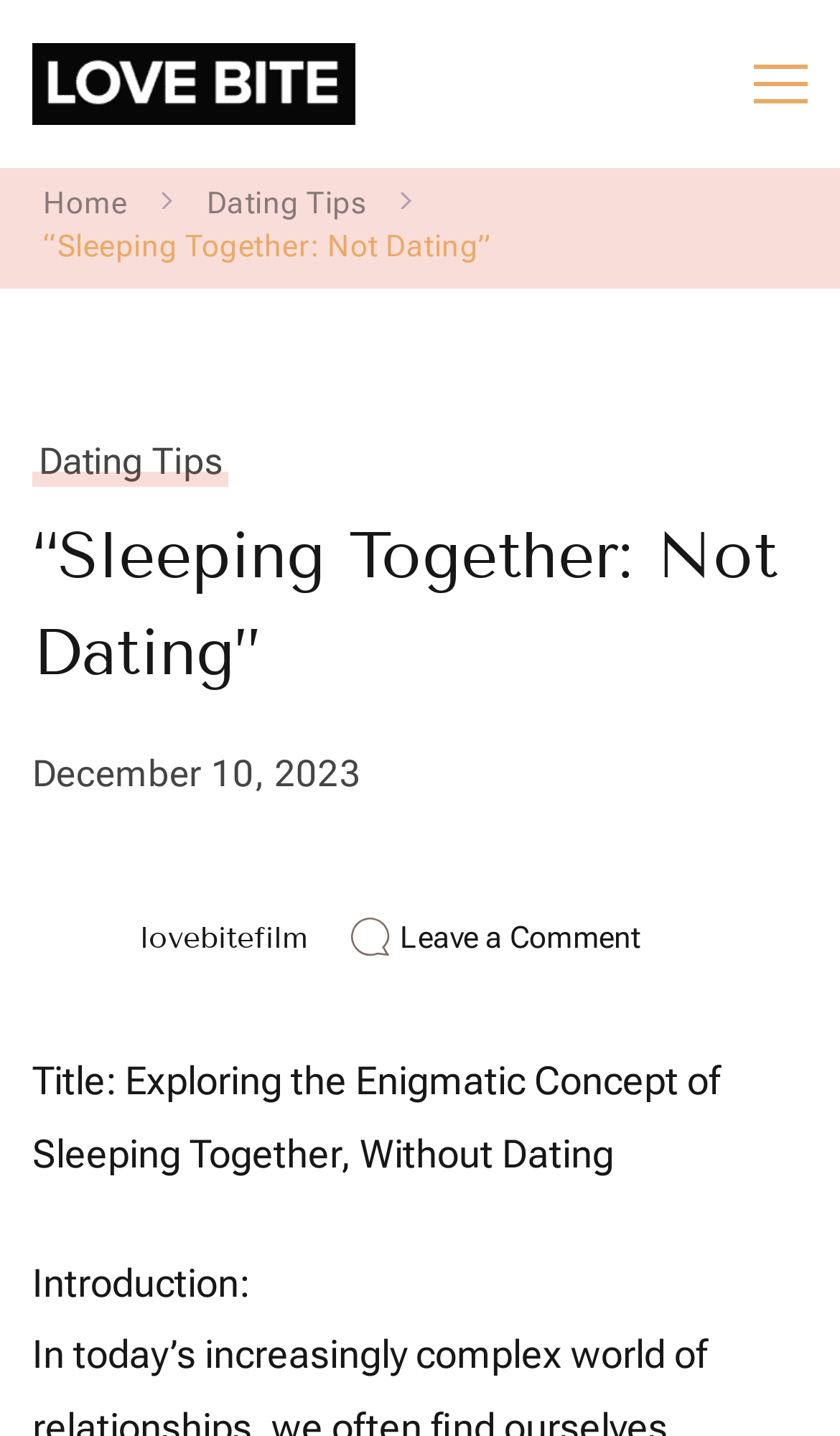Please identify the bounding box coordinates for the region that you need to click to follow this instruction: "Read the article '“Sleeping Together: Not Dating”'".

[0.051, 0.158, 0.586, 0.185]